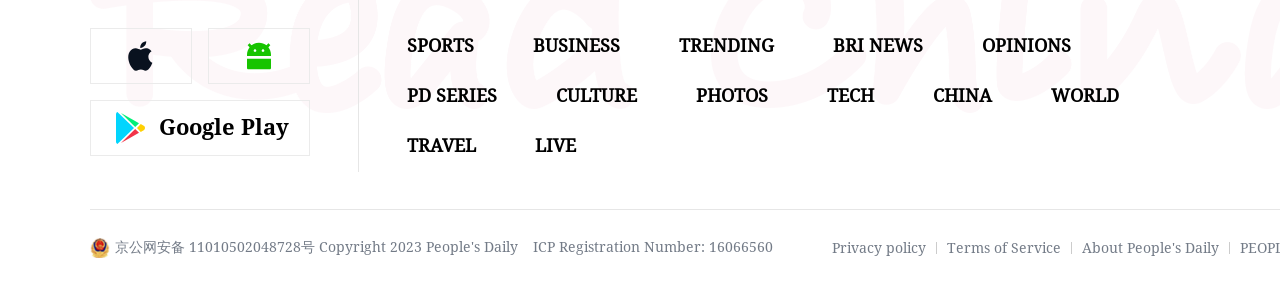Determine the bounding box coordinates of the region I should click to achieve the following instruction: "Download the People's Daily English language App". Ensure the bounding box coordinates are four float numbers between 0 and 1, i.e., [left, top, right, bottom].

[0.07, 0.345, 0.242, 0.538]